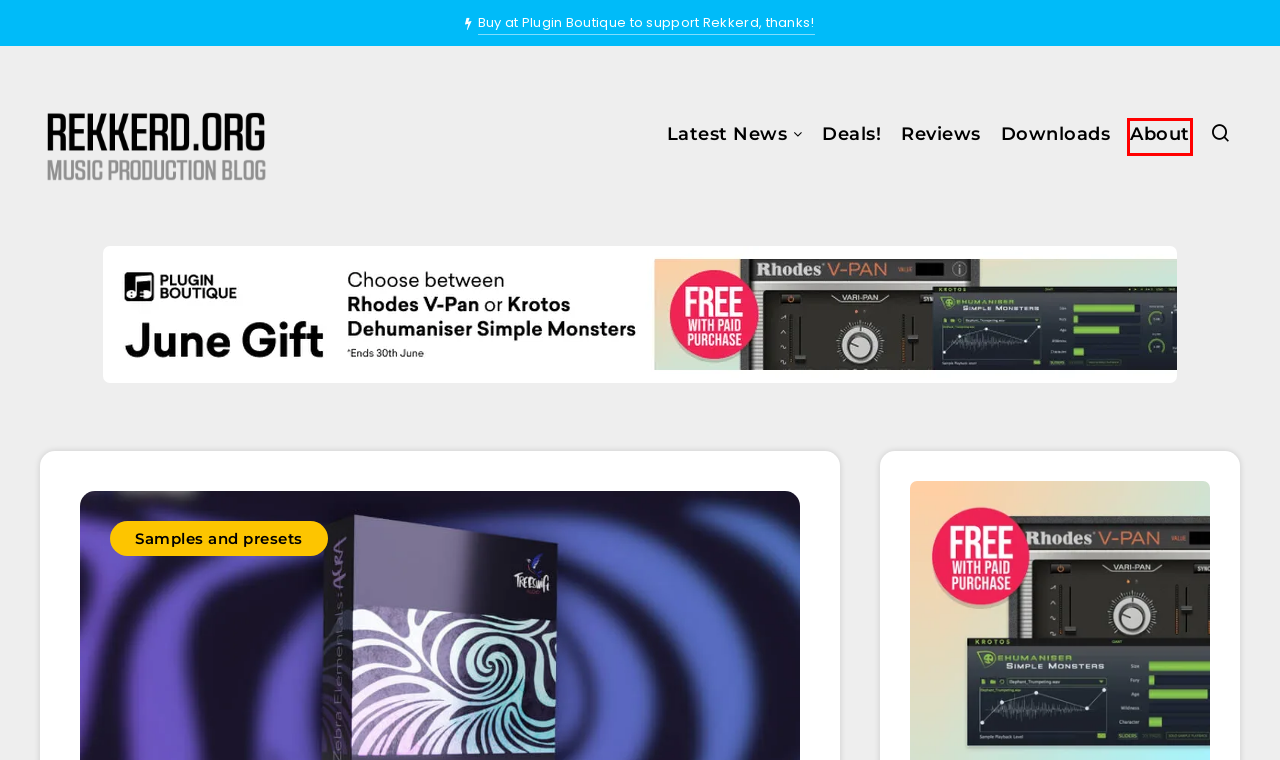You have a screenshot of a webpage where a red bounding box highlights a specific UI element. Identify the description that best matches the resulting webpage after the highlighted element is clicked. The choices are:
A. Download free VST plugins, samples, loops, patches, sound banks and more
B. Rekkerd.org - Music Production News, Contests, Reviews & more
C. Audiomodern Playbeat 3 + Expansions Bundle on sale for $69 USD
D. Deals and sales on VST plugins, sounds and other music software
E. Best plugins for sampling & tips for using them + Free Soul Surplus samples at Splice
F. VST Plugins, Synth Presets, Effects, Virtual Instruments, Music
G. About rekkerd.org
H. Reviews Archives

G